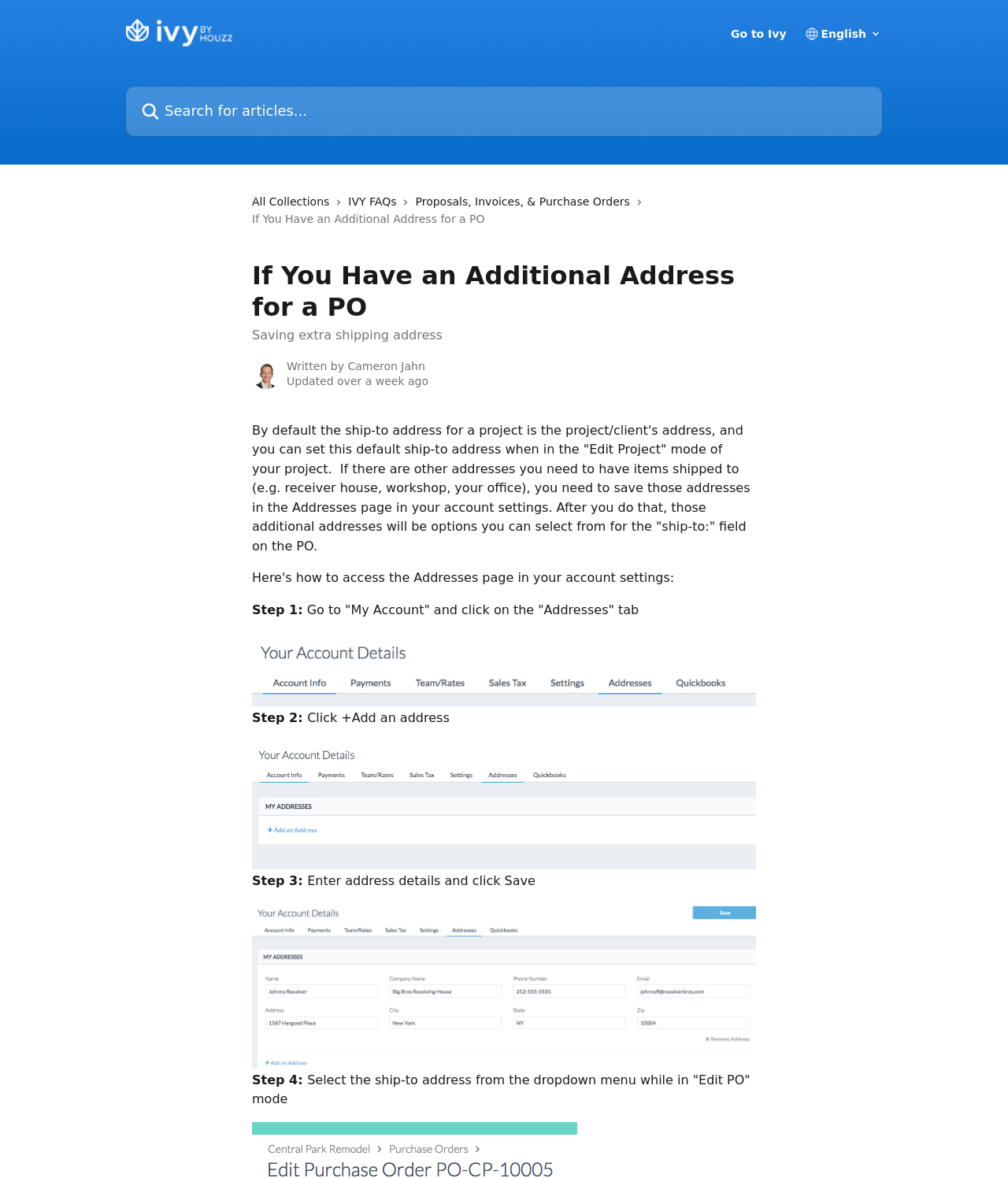What is the default ship-to address for a project?
Provide a detailed and well-explained answer to the question.

According to the webpage, the default ship-to address for a project is the project/client's address, which can be set in the 'Edit Project' mode of the project.